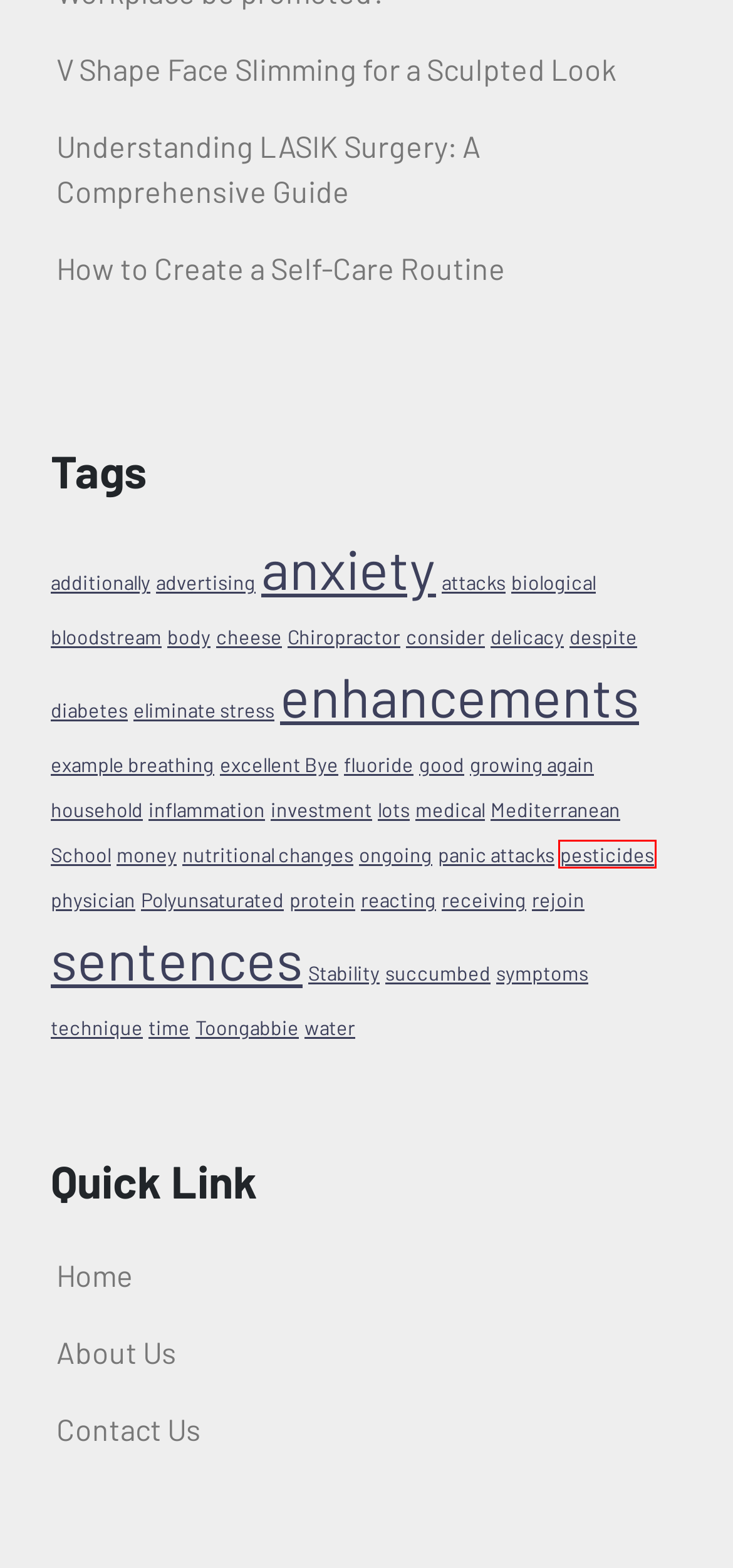You are presented with a screenshot of a webpage with a red bounding box. Select the webpage description that most closely matches the new webpage after clicking the element inside the red bounding box. The options are:
A. example breathing Archives - Get Stay Healthy
B. body Archives - Get Stay Healthy
C. despite Archives - Get Stay Healthy
D. Understanding LASIK Surgery: A Comprehensive Guide - Get Stay Healthy
E. pesticides Archives - Get Stay Healthy
F. nutritional changes Archives - Get Stay Healthy
G. attacks Archives - Get Stay Healthy
H. bloodstream Archives - Get Stay Healthy

E